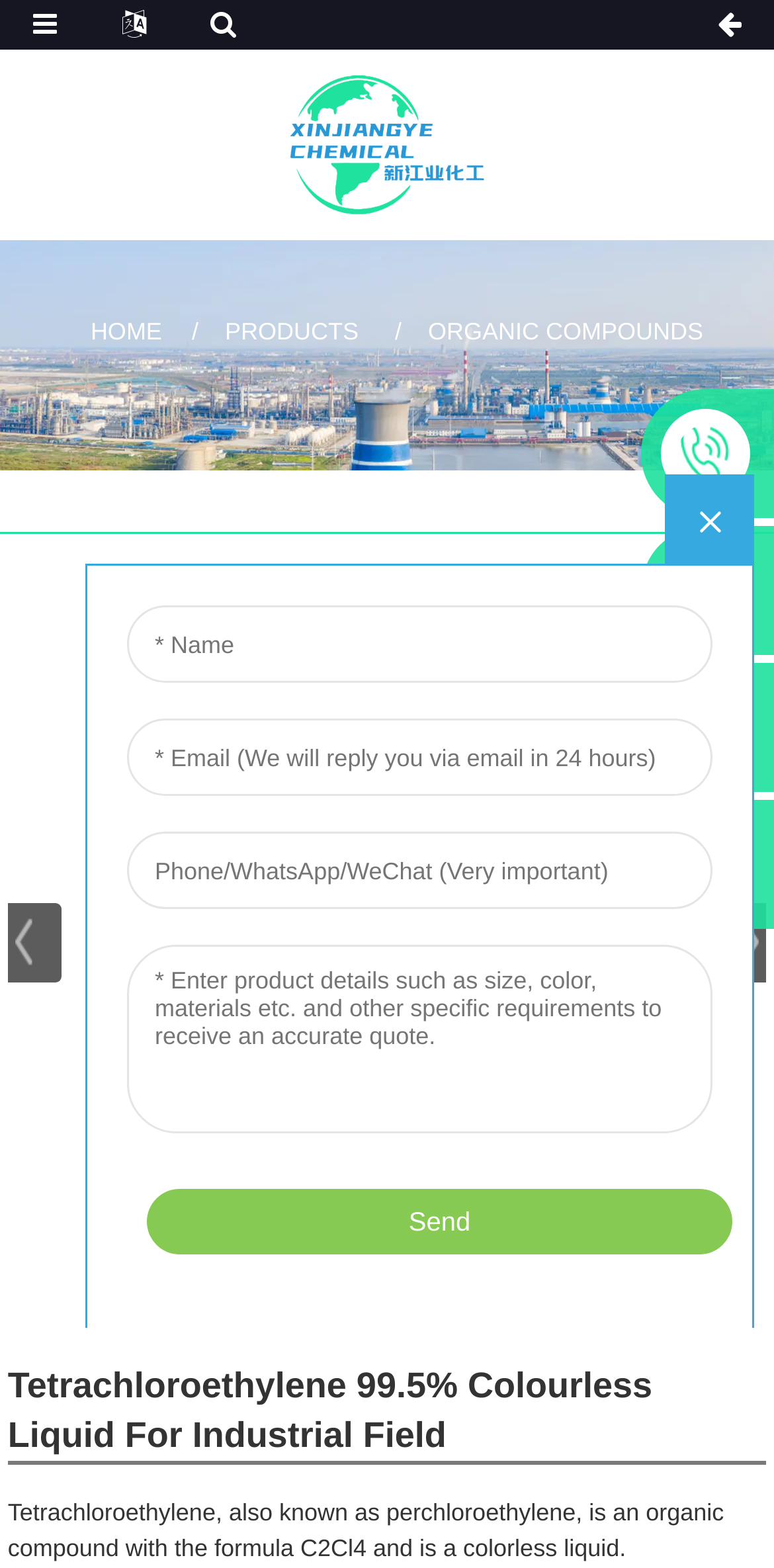What is the product being described?
Utilize the image to construct a detailed and well-explained answer.

I found the product name by reading the heading at the top of the page, which says 'Tetrachloroethylene 99.5% Colourless Liquid For Industrial Field' and is located at coordinates [0.01, 0.869, 0.935, 0.935].